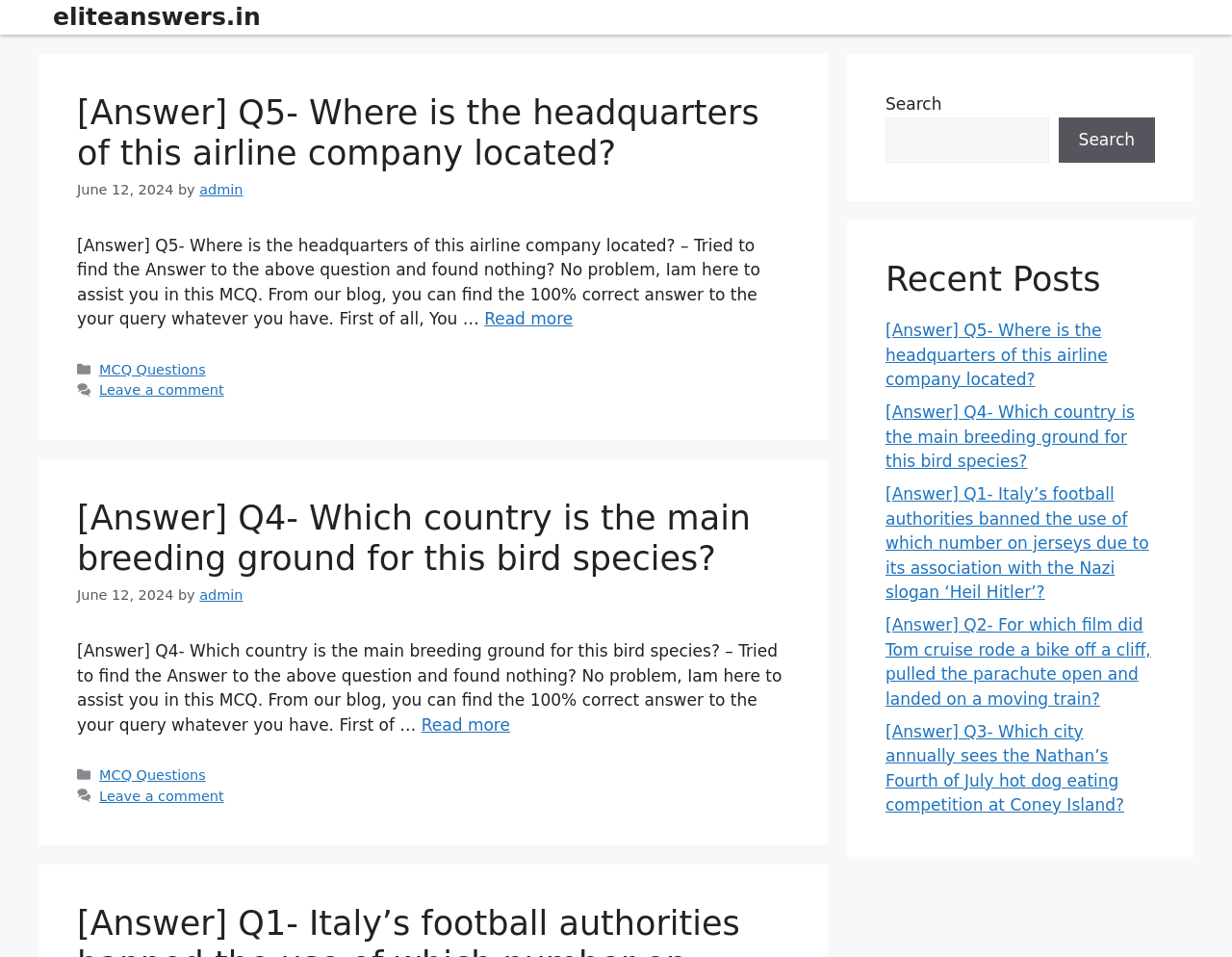Kindly determine the bounding box coordinates for the clickable area to achieve the given instruction: "Click on the 'Home' link".

None